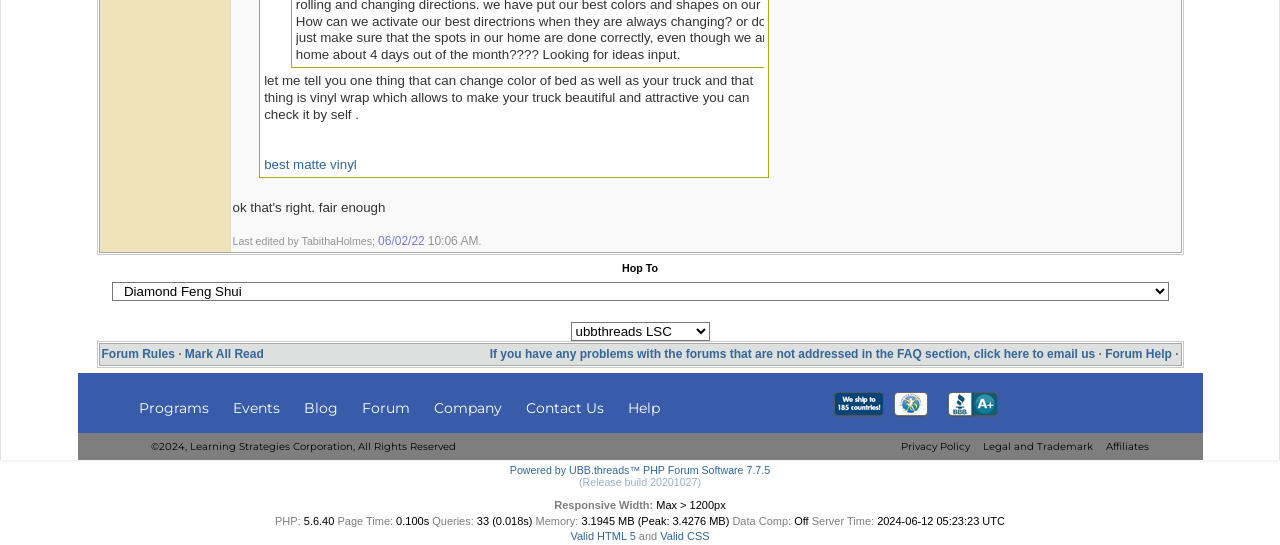Indicate the bounding box coordinates of the element that needs to be clicked to satisfy the following instruction: "Contact Us". The coordinates should be four float numbers between 0 and 1, i.e., [left, top, right, bottom].

[0.403, 0.725, 0.48, 0.775]